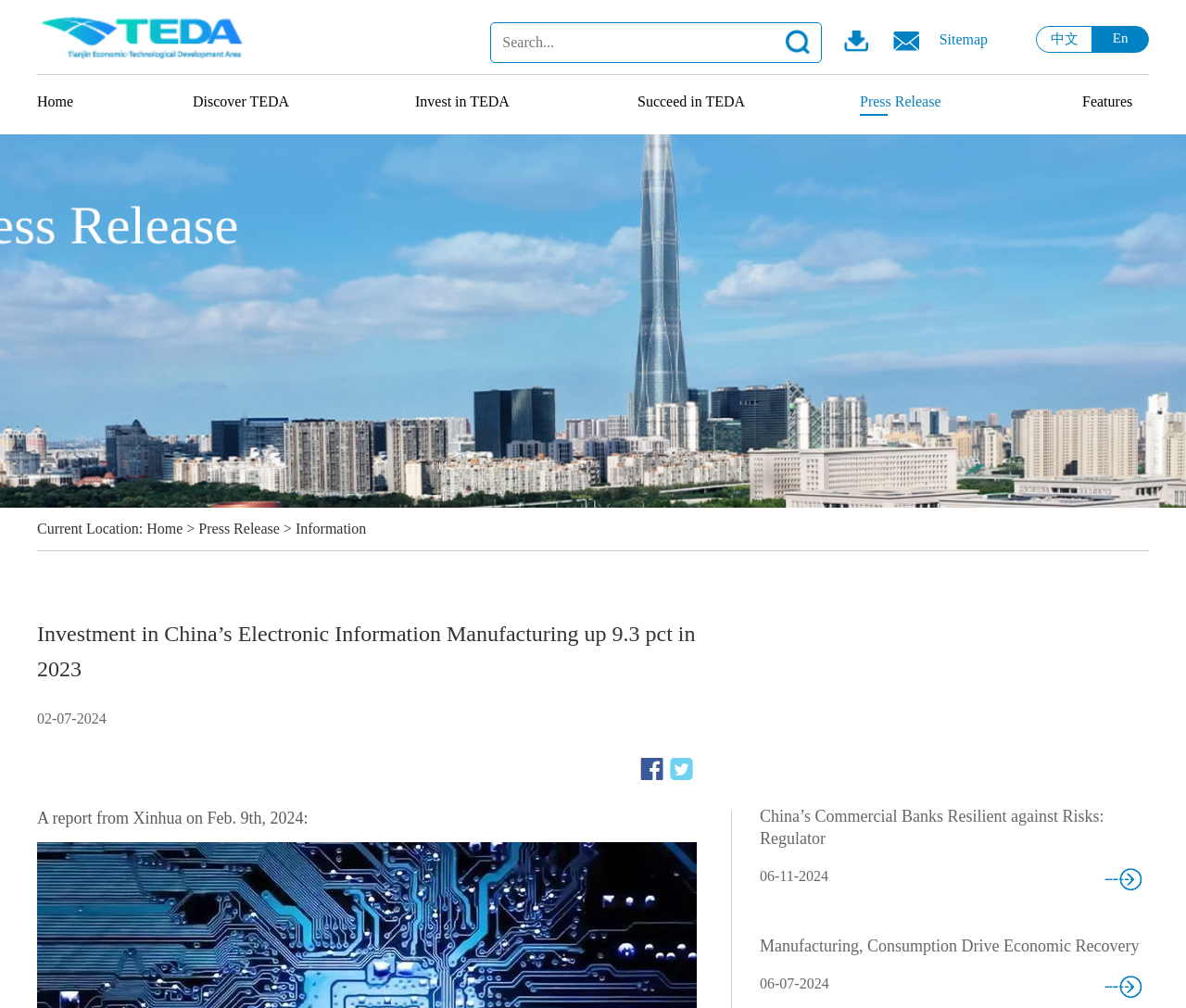Answer the question below in one word or phrase:
How many social media sharing options are available?

2